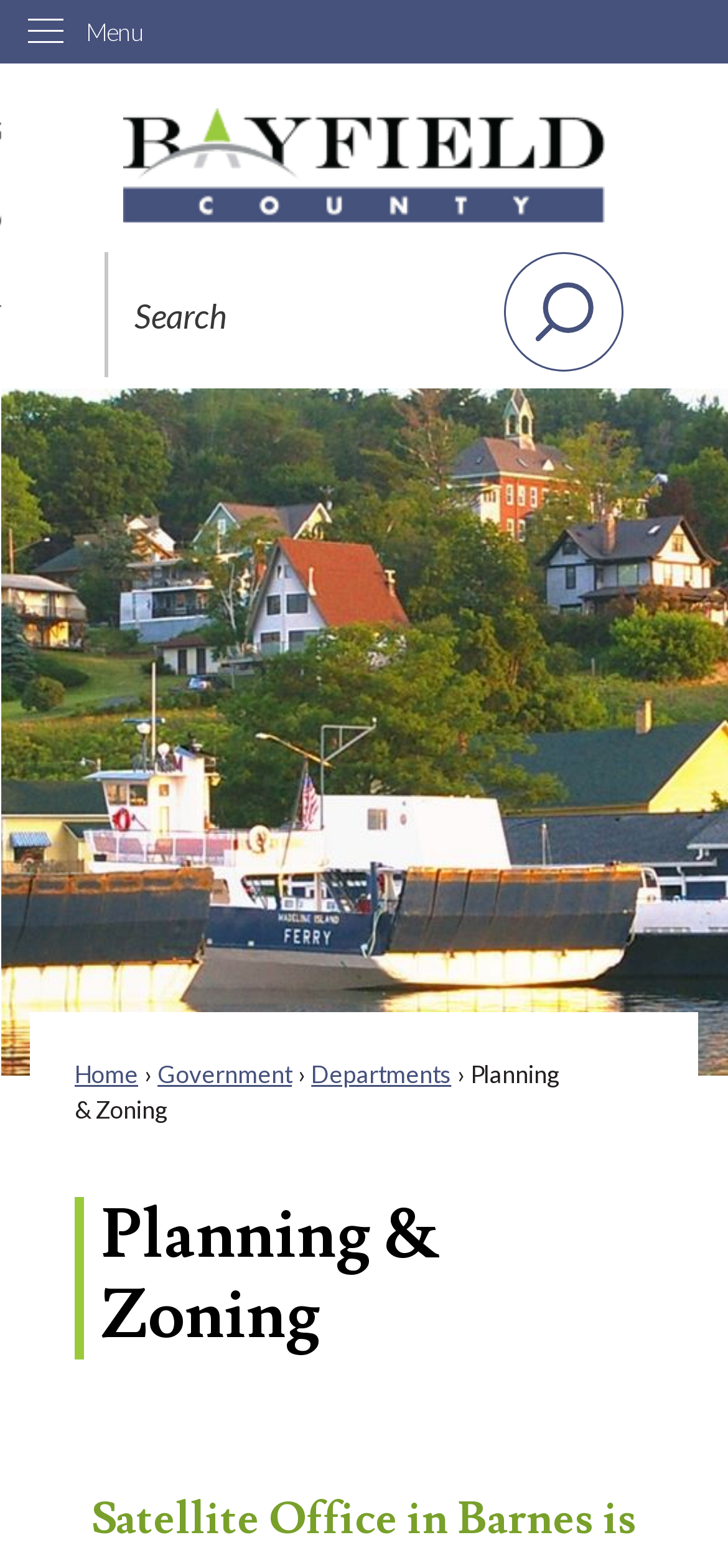What is the name of the county?
Provide a detailed answer to the question, using the image to inform your response.

I found the answer by looking at the link 'Bayfield County WI Home page' which suggests that the webpage is related to Bayfield County.